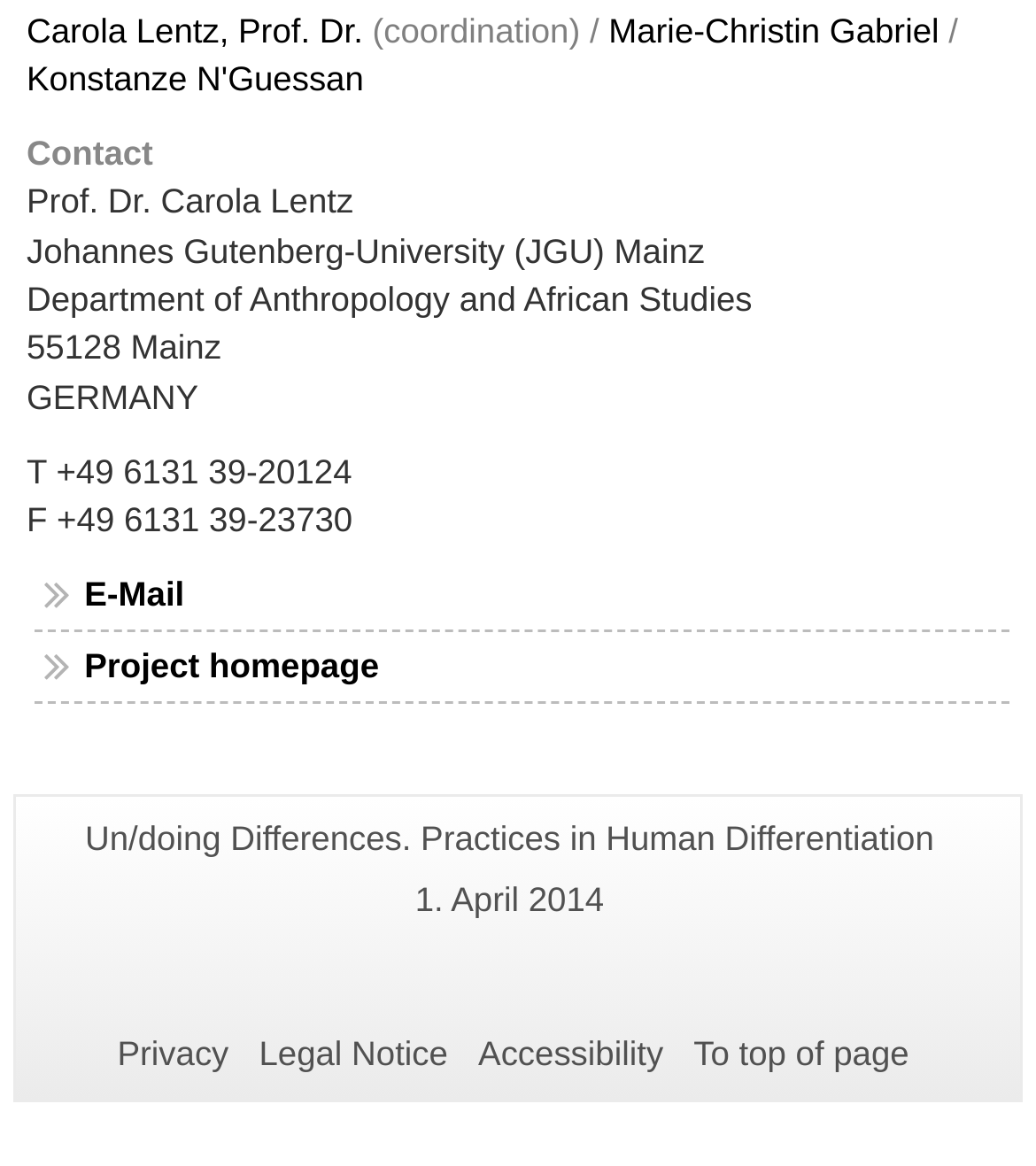Provide the bounding box coordinates for the area that should be clicked to complete the instruction: "Visit the project homepage".

[0.081, 0.554, 0.366, 0.588]